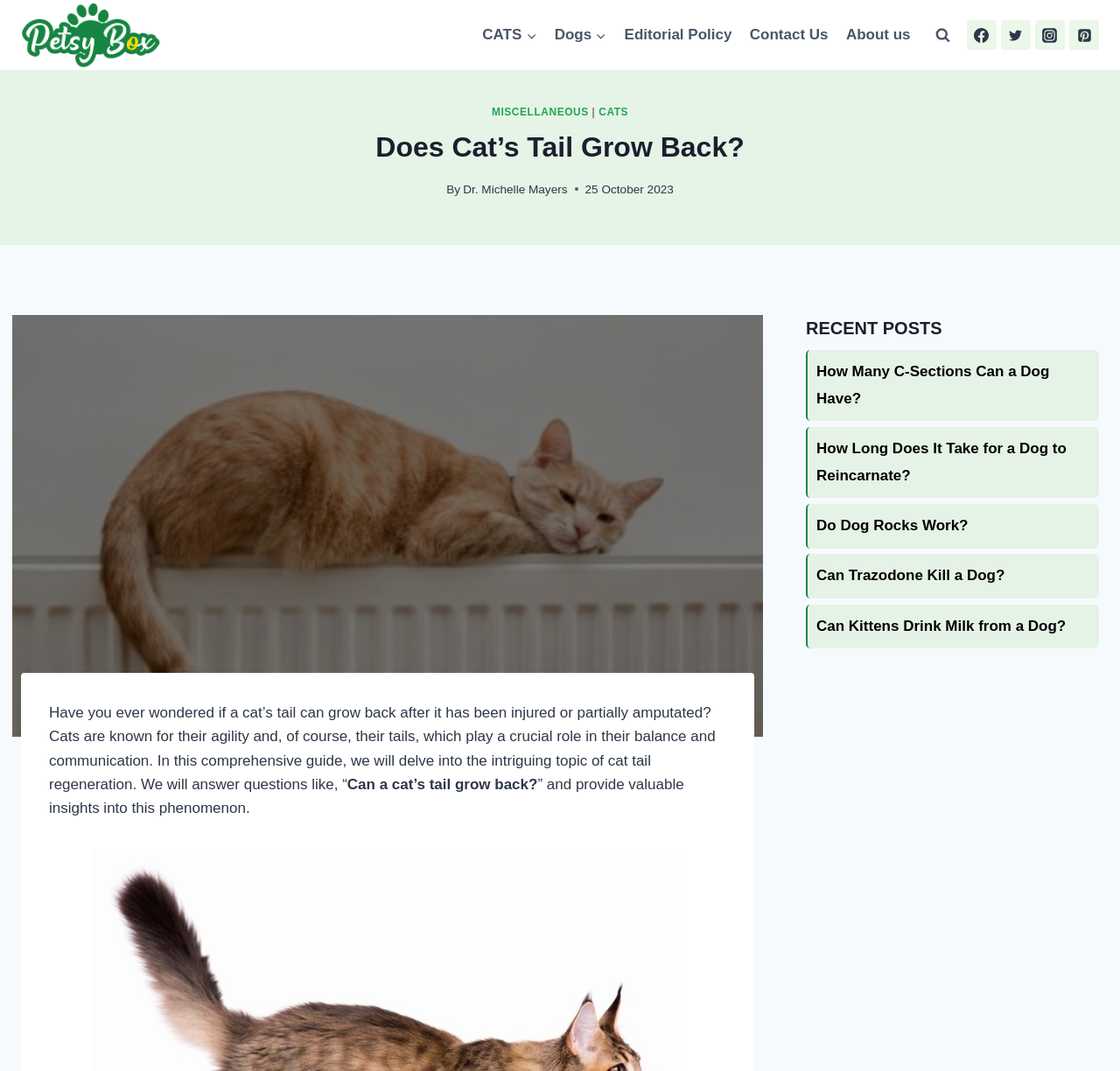Locate and generate the text content of the webpage's heading.

Does Cat’s Tail Grow Back?